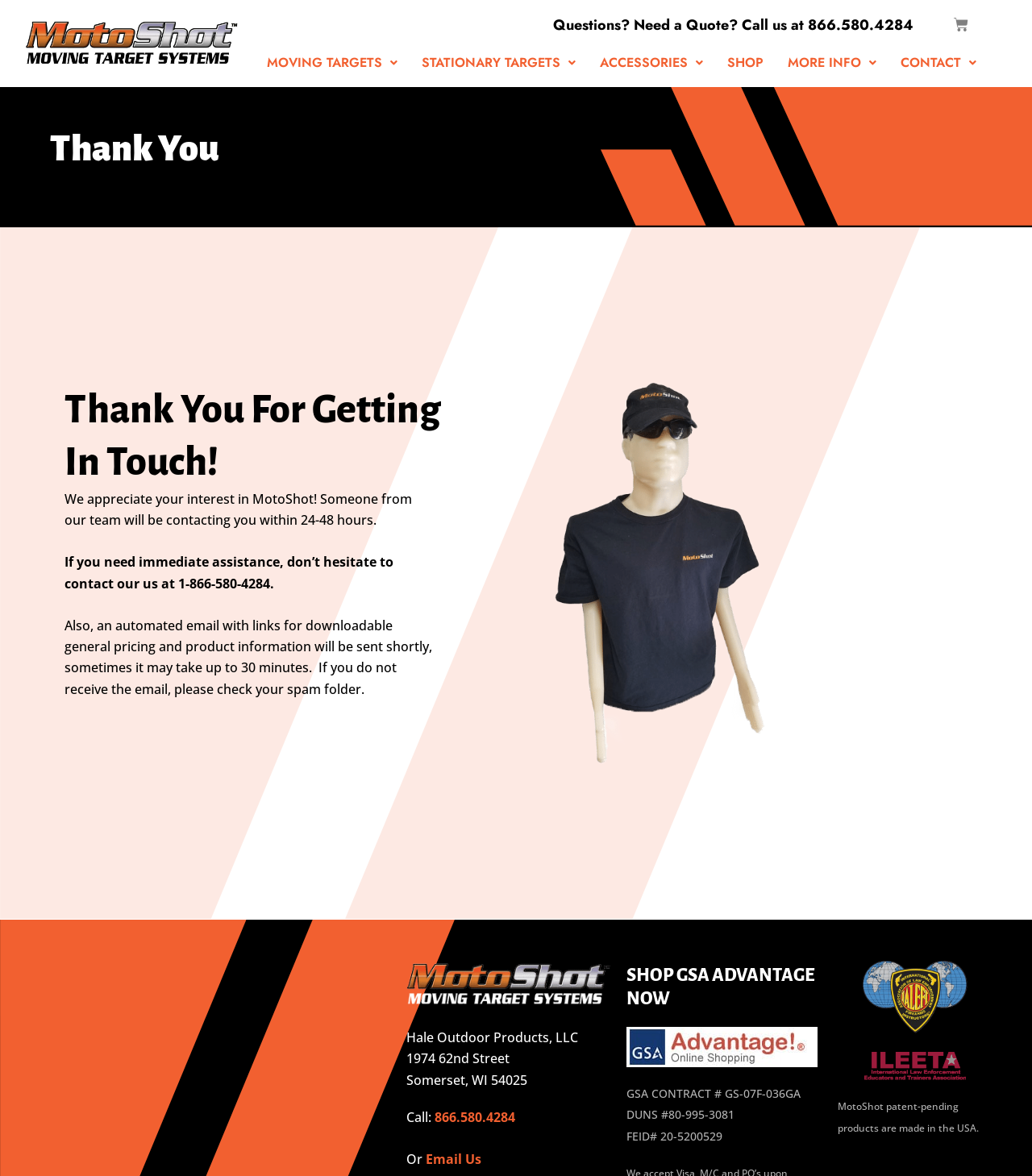Pinpoint the bounding box coordinates for the area that should be clicked to perform the following instruction: "Call the phone number".

[0.536, 0.012, 0.885, 0.03]